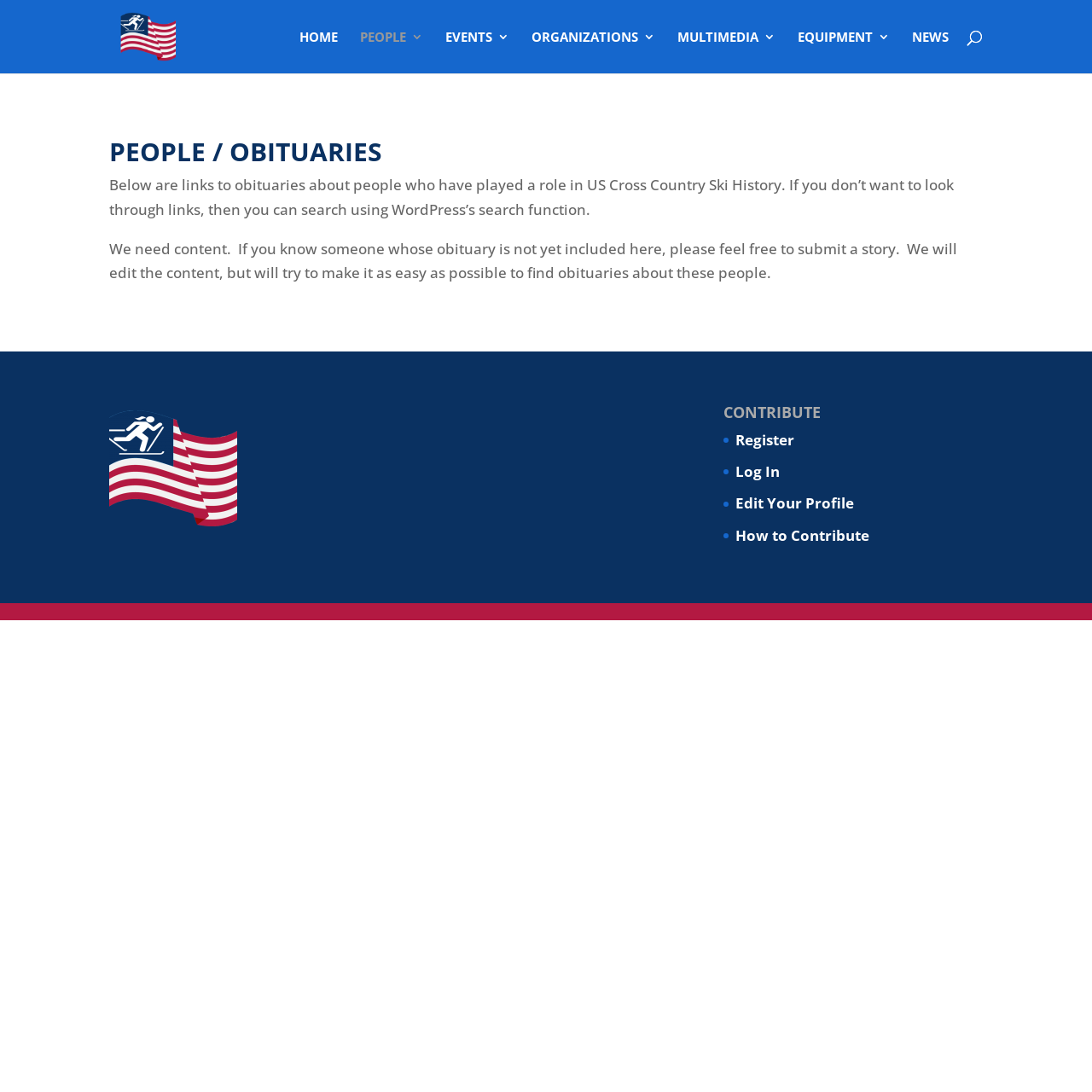Identify the bounding box coordinates for the element you need to click to achieve the following task: "search for obituaries". Provide the bounding box coordinates as four float numbers between 0 and 1, in the form [left, top, right, bottom].

[0.1, 0.0, 0.9, 0.001]